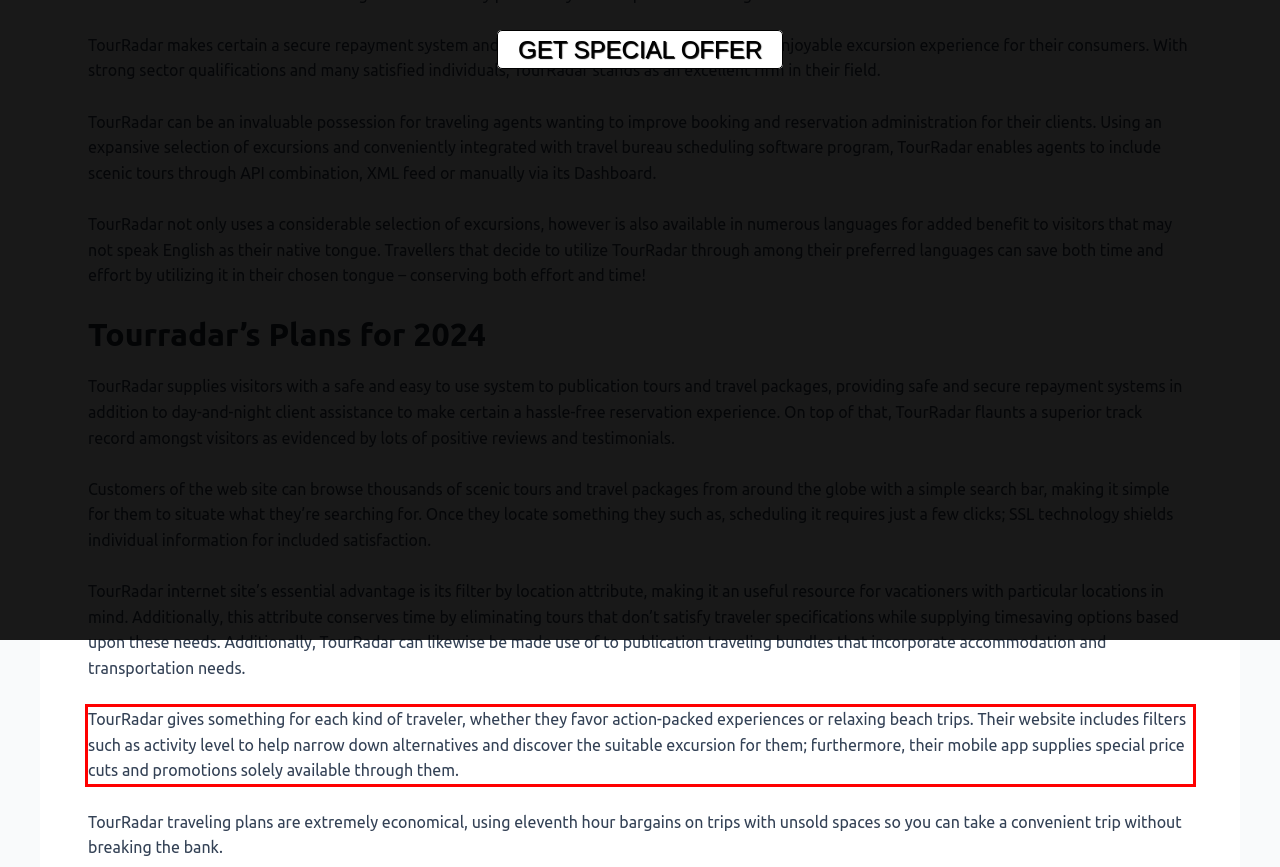There is a UI element on the webpage screenshot marked by a red bounding box. Extract and generate the text content from within this red box.

TourRadar gives something for each kind of traveler, whether they favor action-packed experiences or relaxing beach trips. Their website includes filters such as activity level to help narrow down alternatives and discover the suitable excursion for them; furthermore, their mobile app supplies special price cuts and promotions solely available through them.